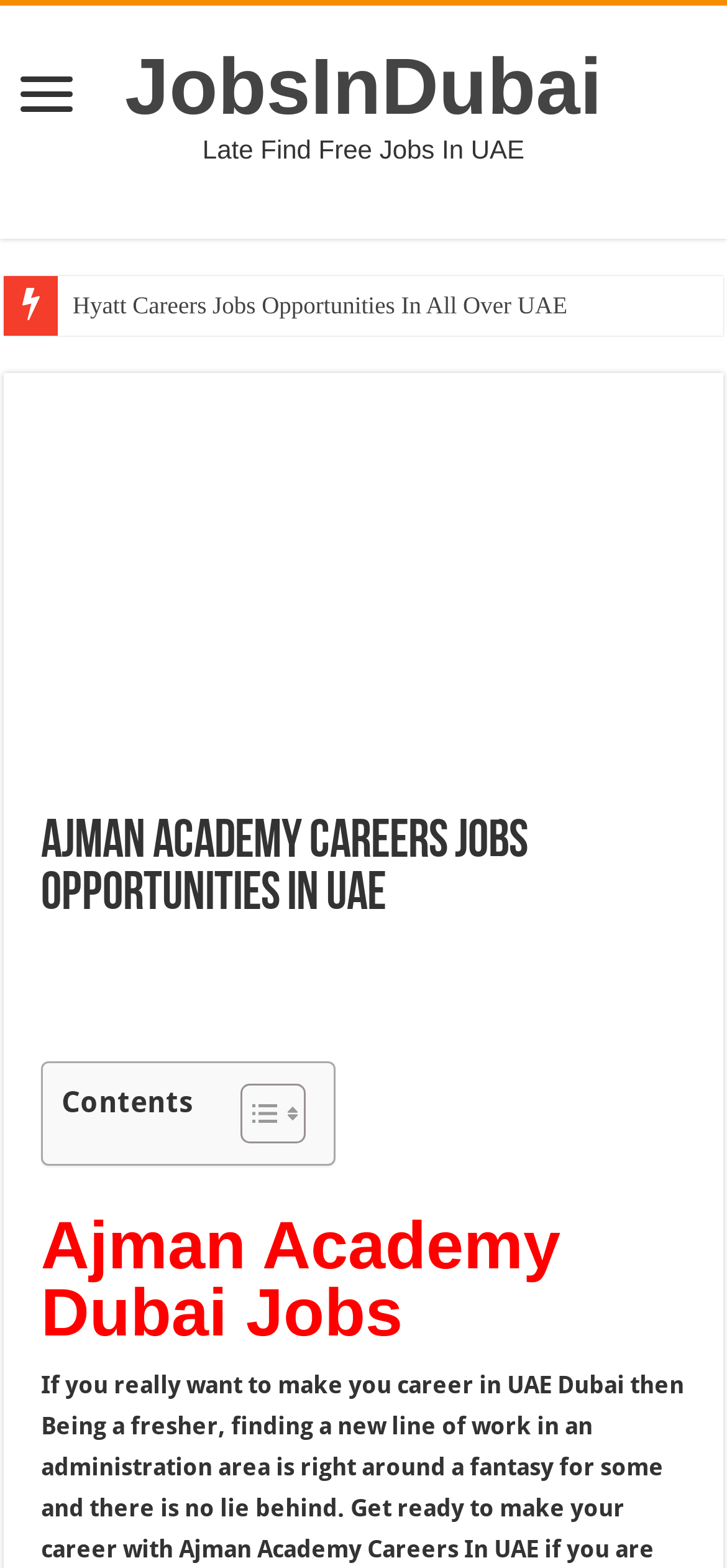Please identify the bounding box coordinates of the element that needs to be clicked to execute the following command: "Apply for Hyatt Careers Jobs Opportunities In All Over UAE". Provide the bounding box using four float numbers between 0 and 1, formatted as [left, top, right, bottom].

[0.079, 0.176, 0.873, 0.214]